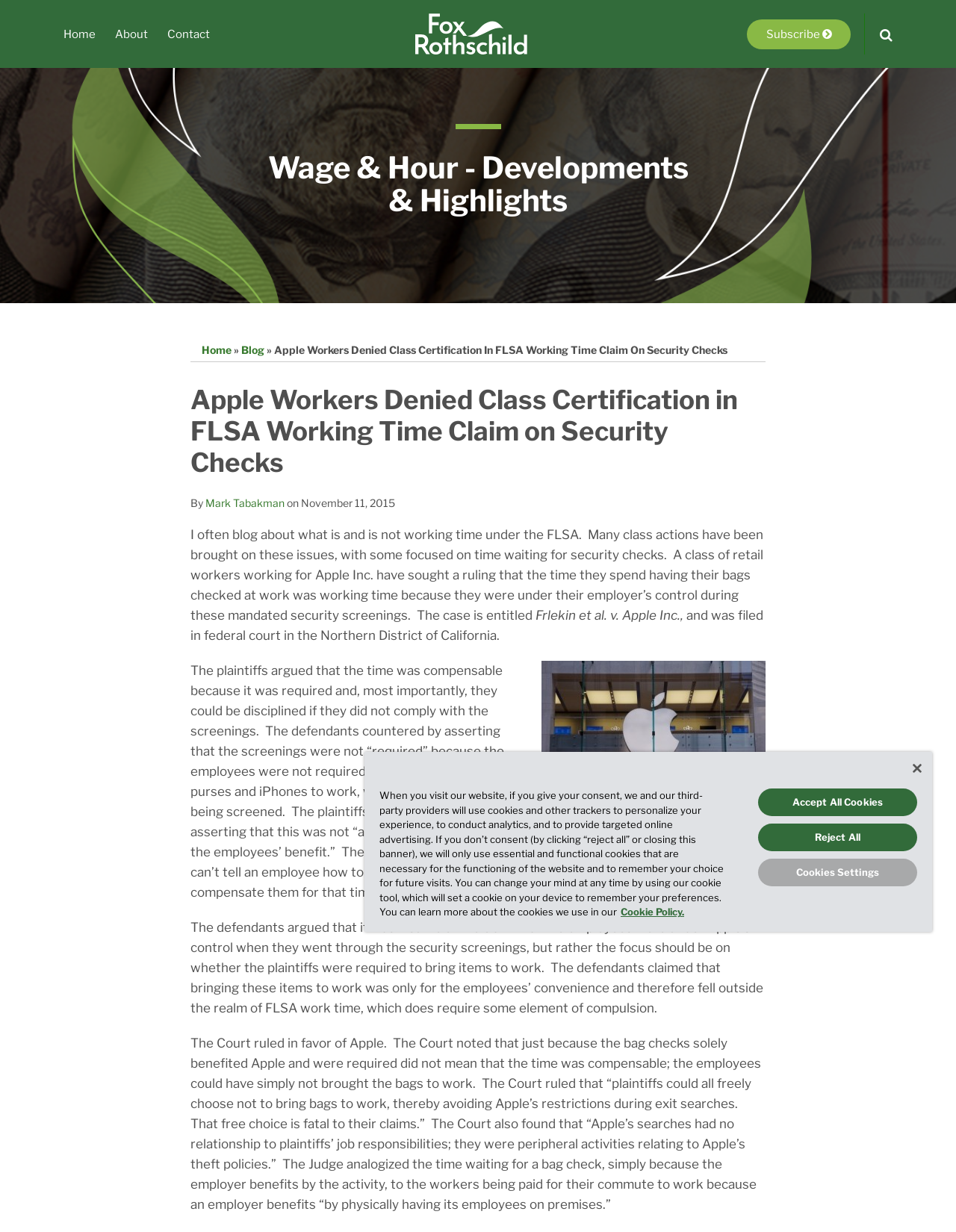Using the information in the image, give a detailed answer to the following question: What is the court's ruling in the Frlekin et al. v. Apple Inc. case?

The court's ruling in the Frlekin et al. v. Apple Inc. case can be determined by reading the text of the blog post, which states 'The Court ruled in favor of Apple.' This indicates that the court's ruling was in favor of Apple Inc. in the case.